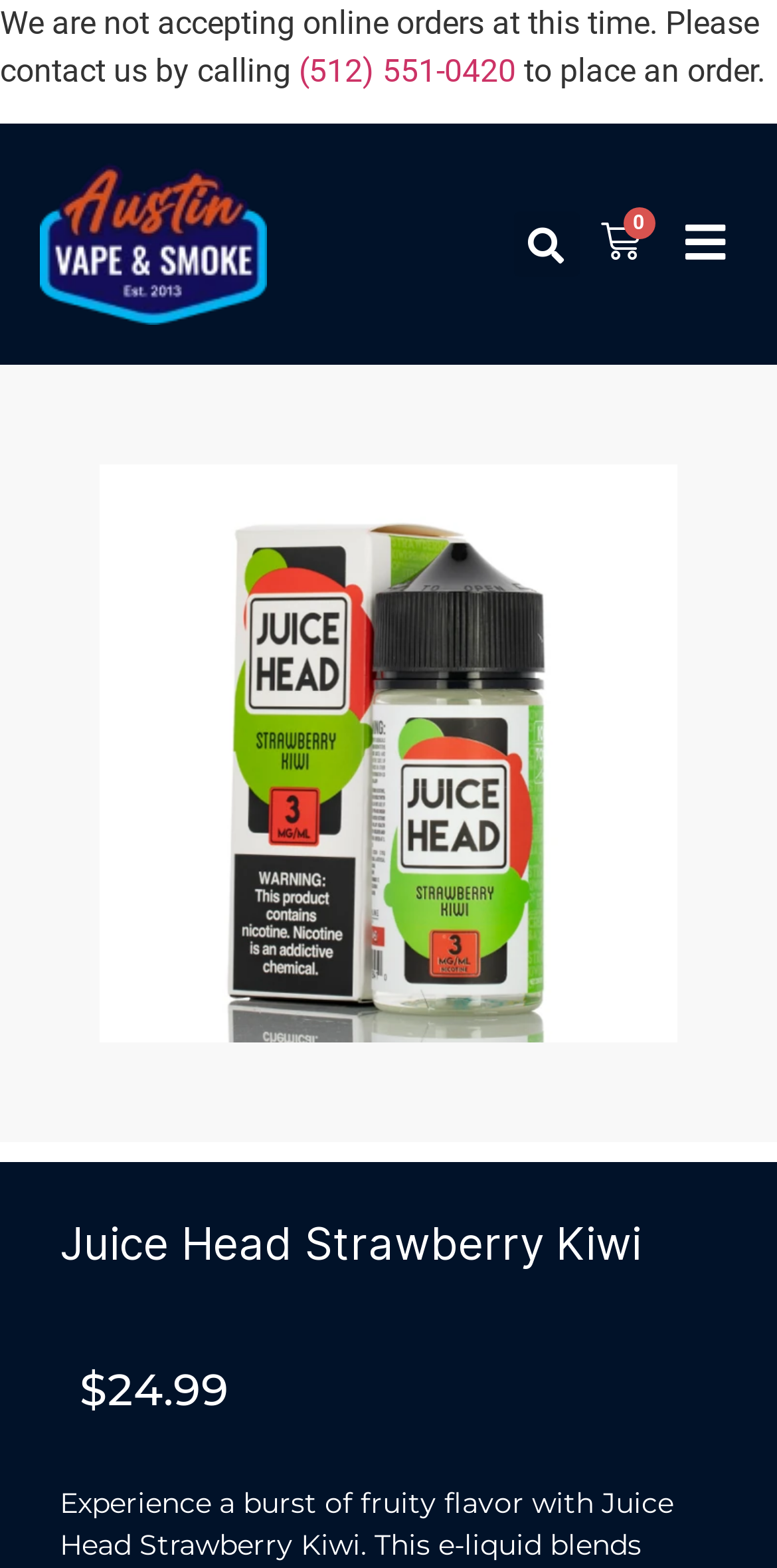How many items are in the cart?
Please ensure your answer is as detailed and informative as possible.

I found the number of items in the cart by looking at the link element that says '0  Cart' which indicates that there are currently 0 items in the cart.